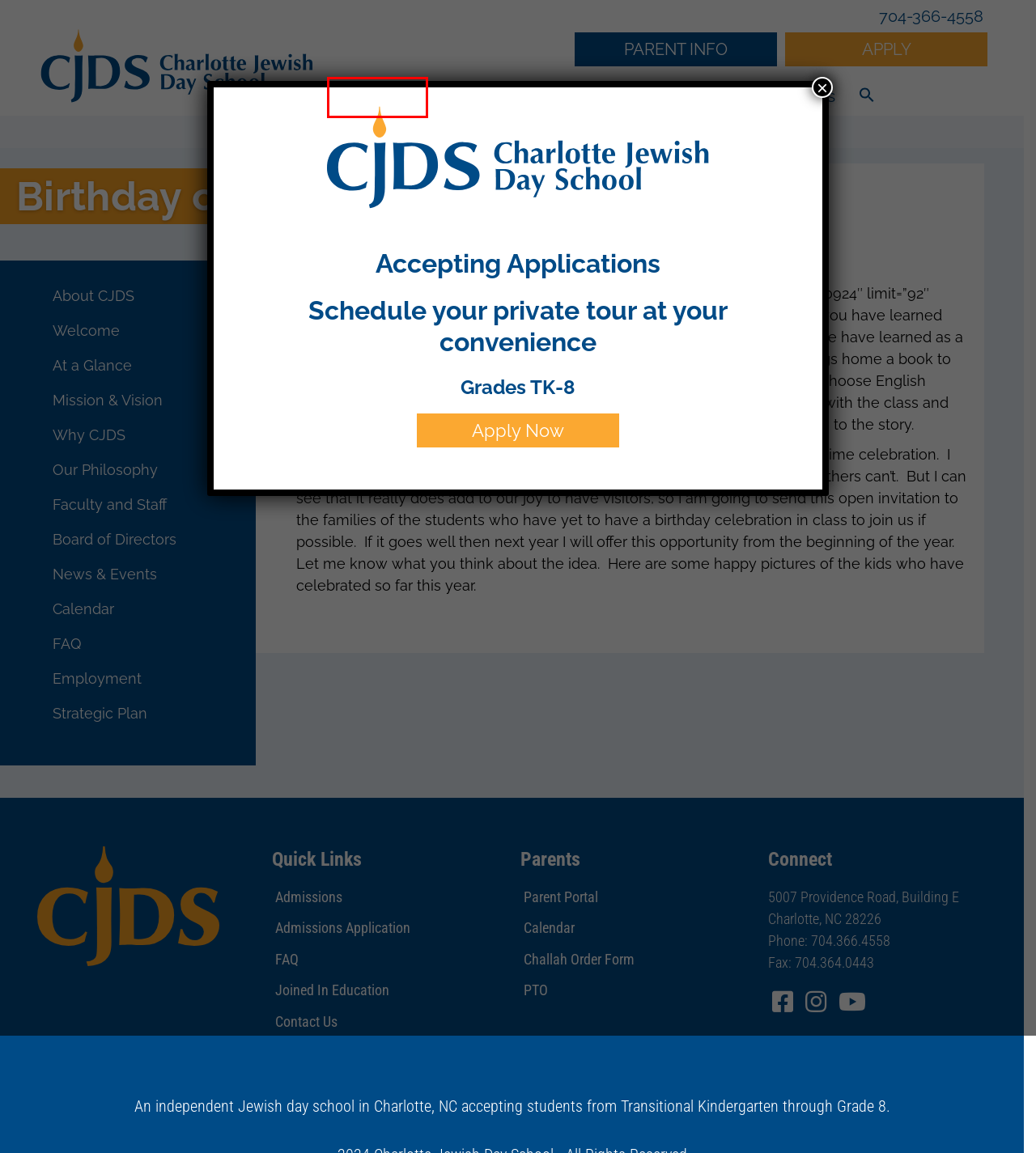You have a screenshot of a webpage with a red bounding box around an element. Select the webpage description that best matches the new webpage after clicking the element within the red bounding box. Here are the descriptions:
A. Why CJDS | Charlotte Jewish Day School
B. Our Philosophy | Charlotte Jewish Day School
C. About Us | Charlotte Jewish Day School
D. Challah Order Form | Charlotte Jewish Day School
E. Parent Portal | Charlotte Jewish Day School
F. Frequently Asked Questions | Charlotte Jewish Day School
G. Contact Us | Charlotte Jewish Day School
H. Events for June 2024 | Charlotte Jewish Day School

C